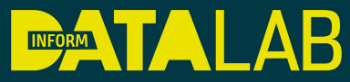Provide your answer in a single word or phrase: 
What does the logo convey about INFORM Datalab?

commitment to innovation and expertise